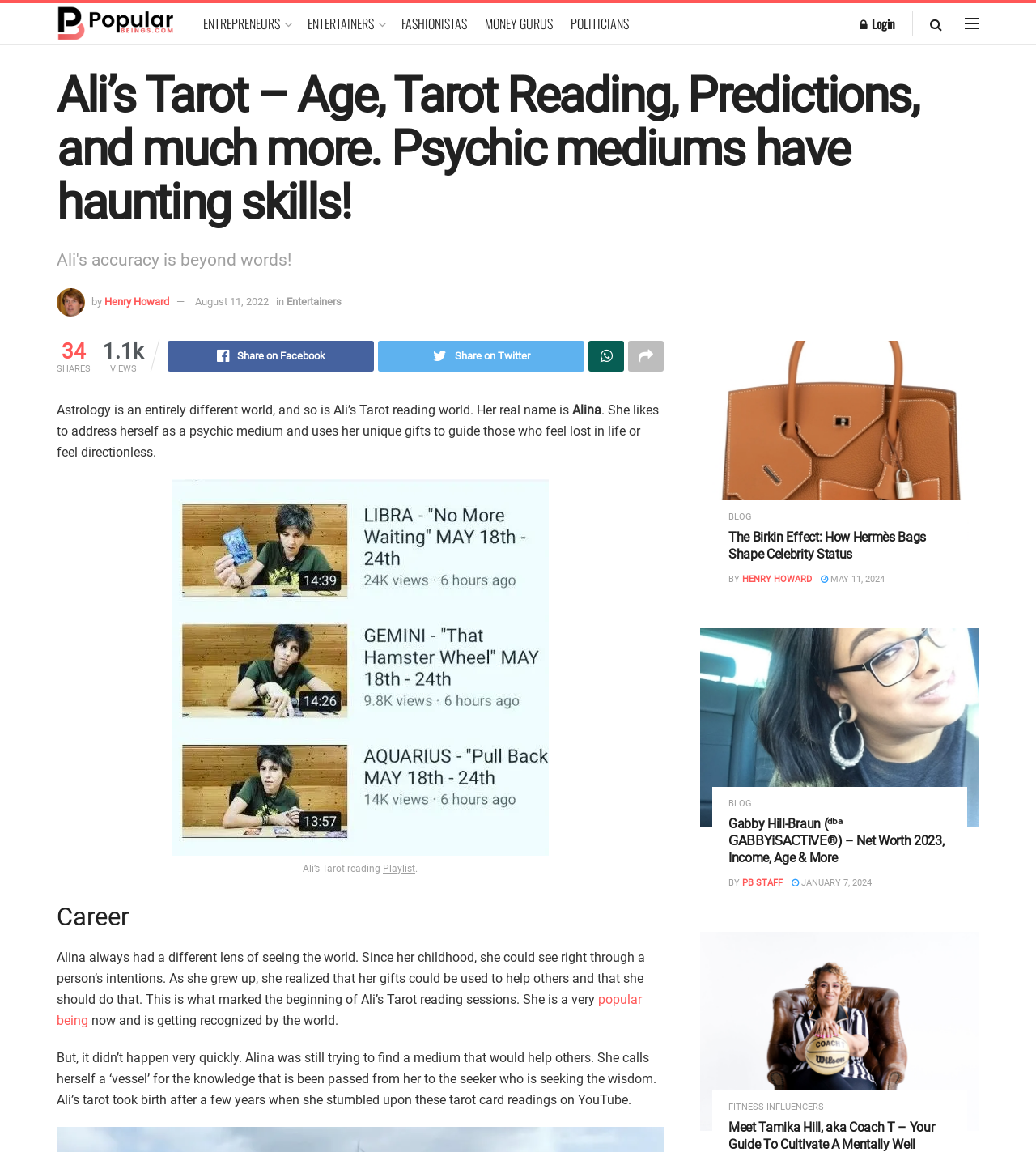What is the name of the person who wrote the article about Hermès bags?
Provide an in-depth and detailed explanation in response to the question.

The article about Hermès bags has a byline 'BY HENRY HOWARD', indicating that Henry Howard is the author of the article.